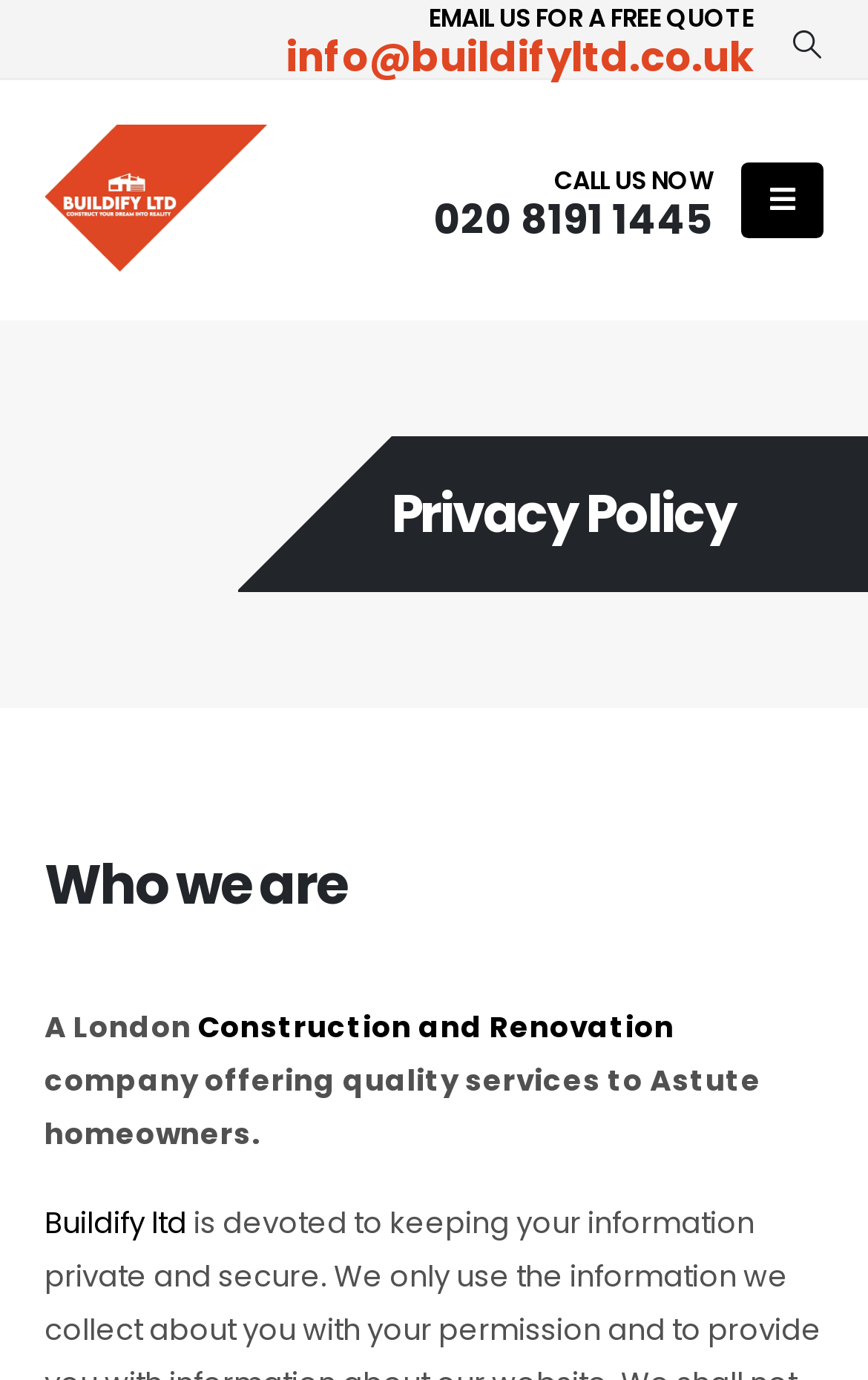Please analyze the image and give a detailed answer to the question:
What type of services does the company offer?

I found the type of services by looking at the static text element that describes the company as 'A London Construction and Renovation company...'.